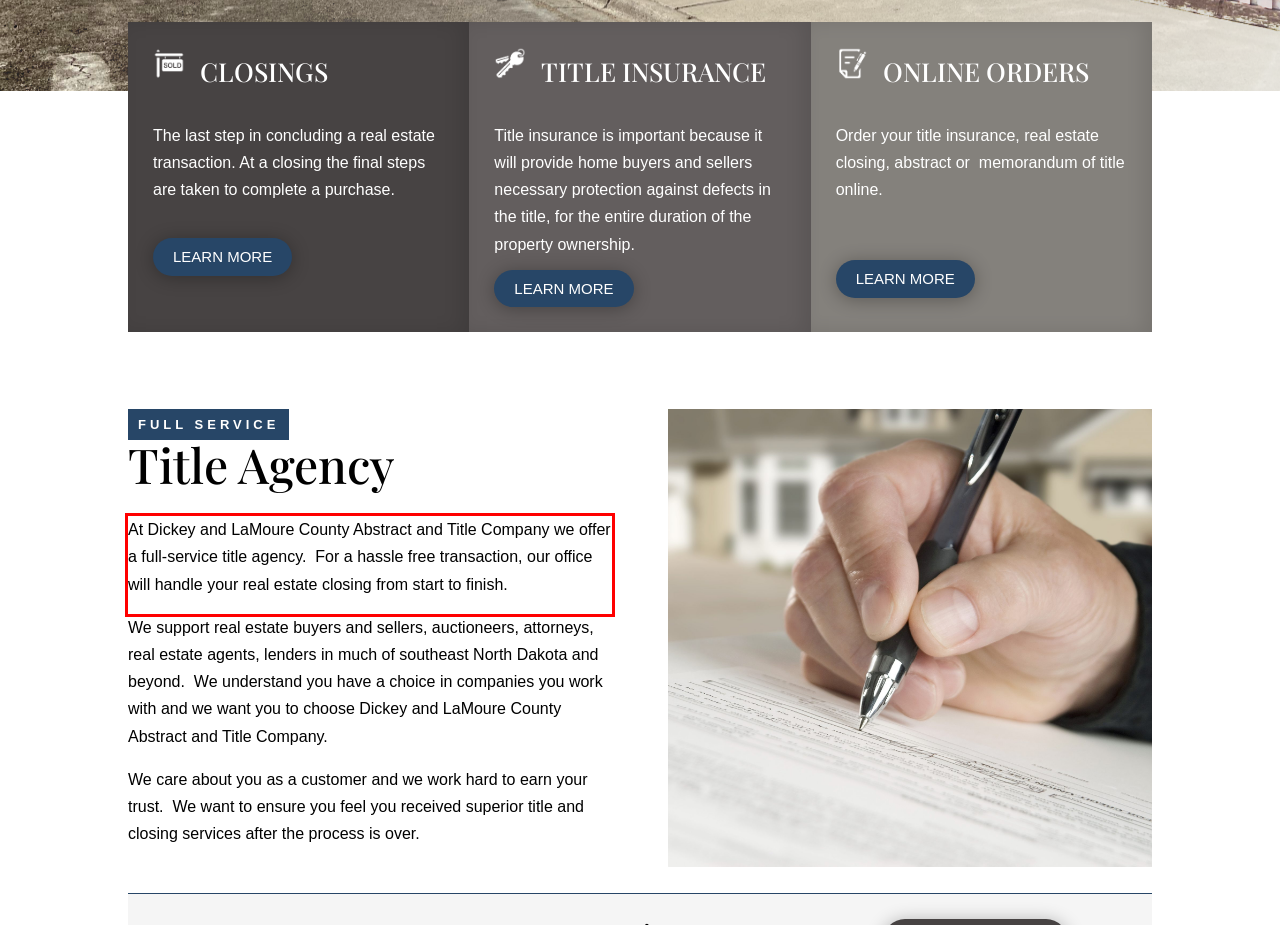You are presented with a screenshot containing a red rectangle. Extract the text found inside this red bounding box.

At Dickey and LaMoure County Abstract and Title Company we offer a full-service title agency. For a hassle free transaction, our office will handle your real estate closing from start to finish.